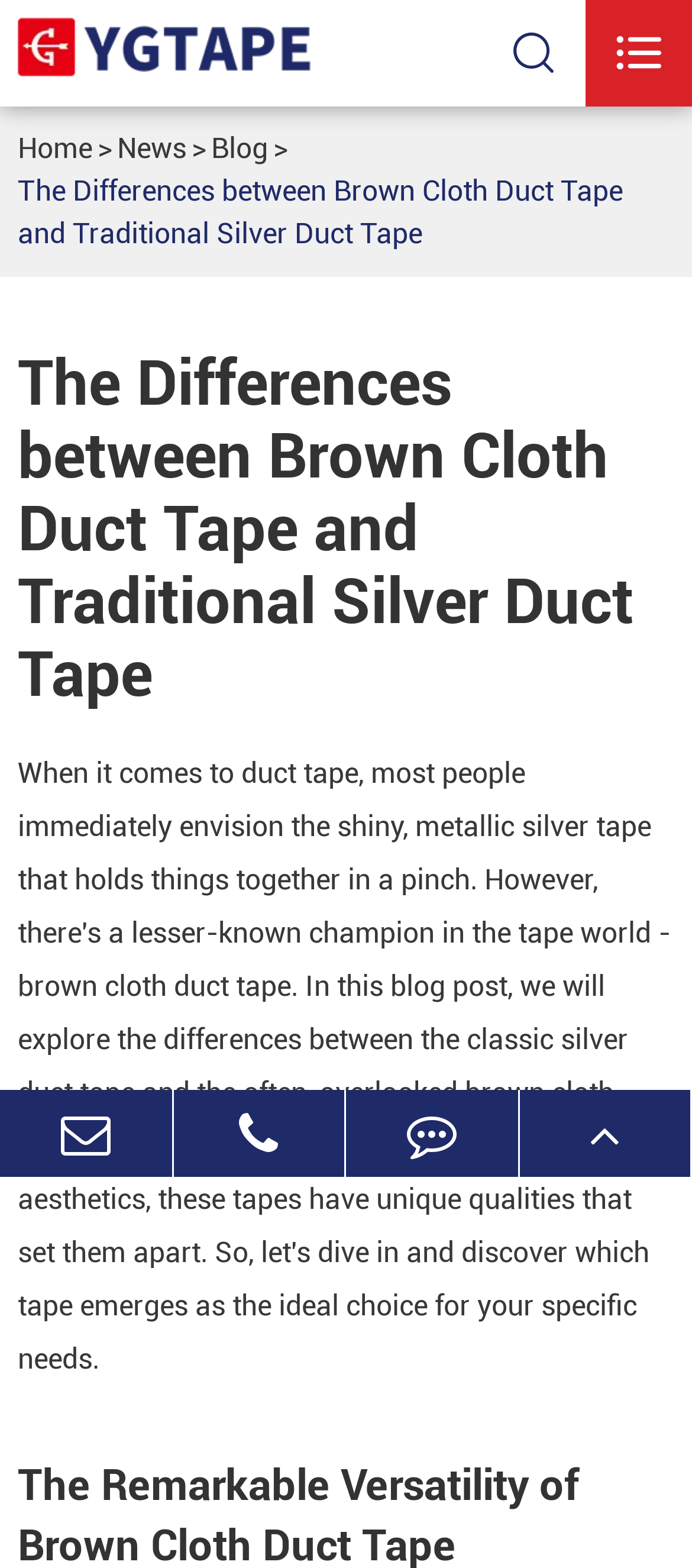Bounding box coordinates are specified in the format (top-left x, top-left y, bottom-right x, bottom-right y). All values are floating point numbers bounded between 0 and 1. Please provide the bounding box coordinate of the region this sentence describes: title="E-mail"

[0.0, 0.695, 0.247, 0.751]